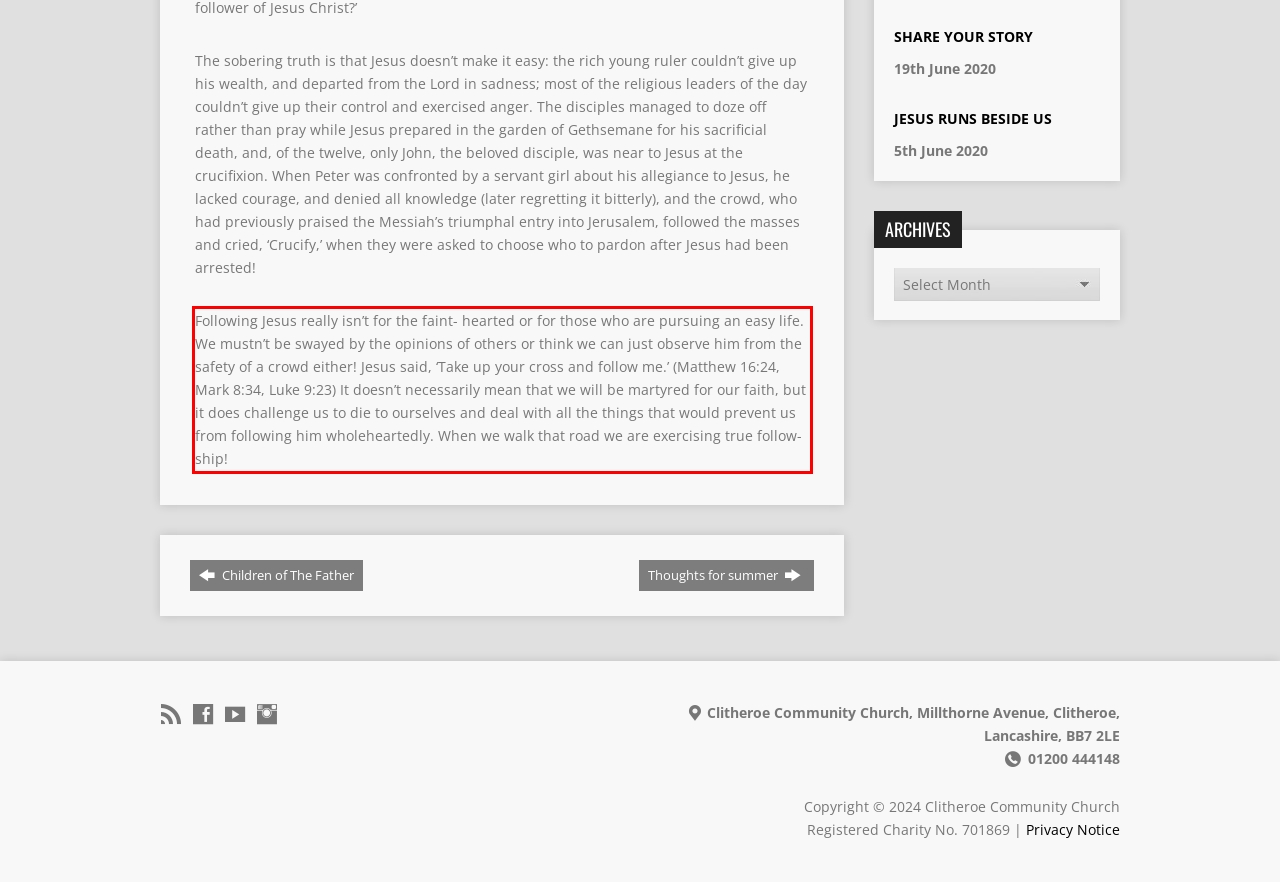Within the screenshot of the webpage, there is a red rectangle. Please recognize and generate the text content inside this red bounding box.

Following Jesus really isn’t for the faint- hearted or for those who are pursuing an easy life. We mustn’t be swayed by the opinions of others or think we can just observe him from the safety of a crowd either! Jesus said, ‘Take up your cross and follow me.’ (Matthew 16:24, Mark 8:34, Luke 9:23) It doesn’t necessarily mean that we will be martyred for our faith, but it does challenge us to die to ourselves and deal with all the things that would prevent us from following him wholeheartedly. When we walk that road we are exercising true follow-ship!